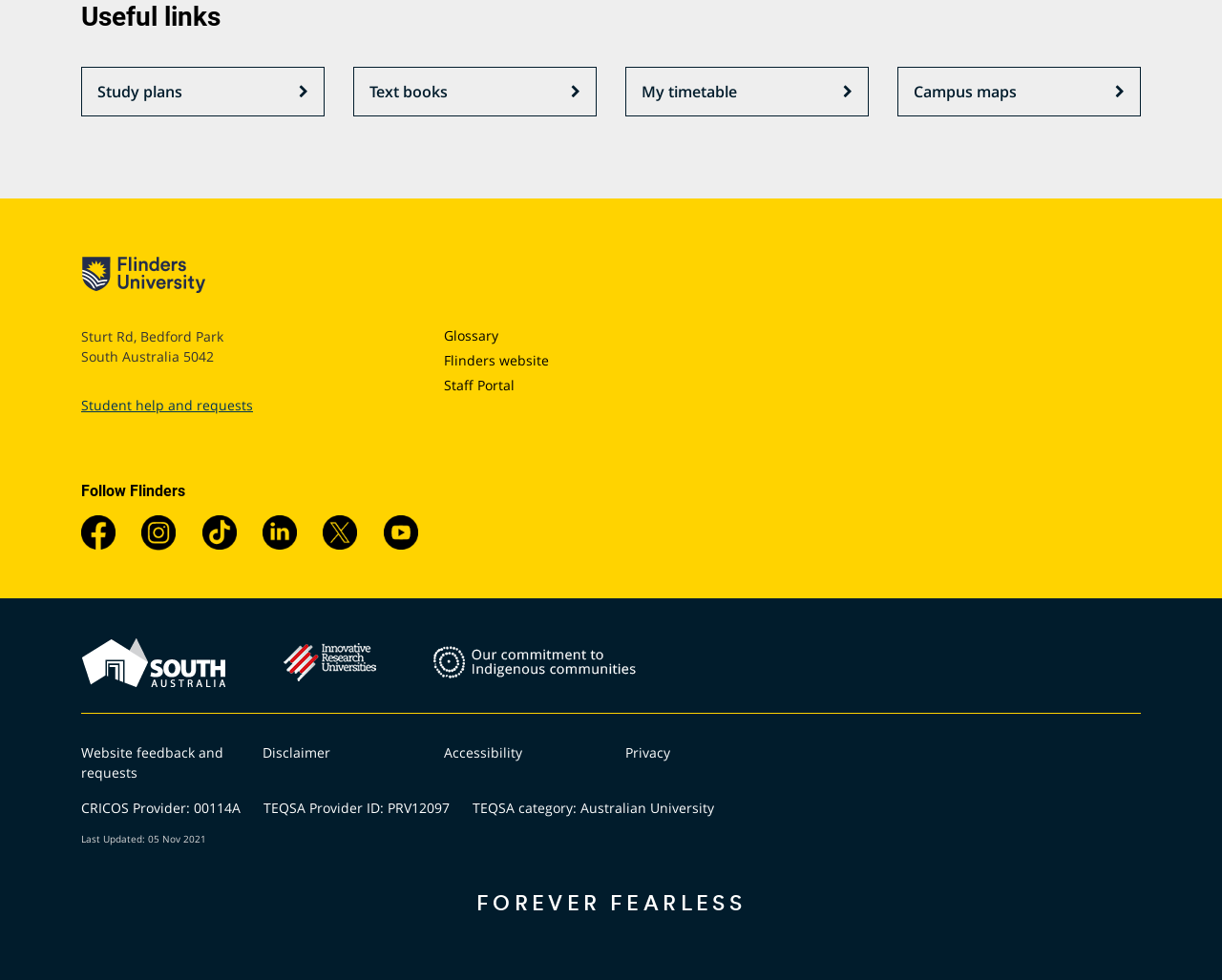What is the name of the university?
From the image, respond with a single word or phrase.

Flinders University